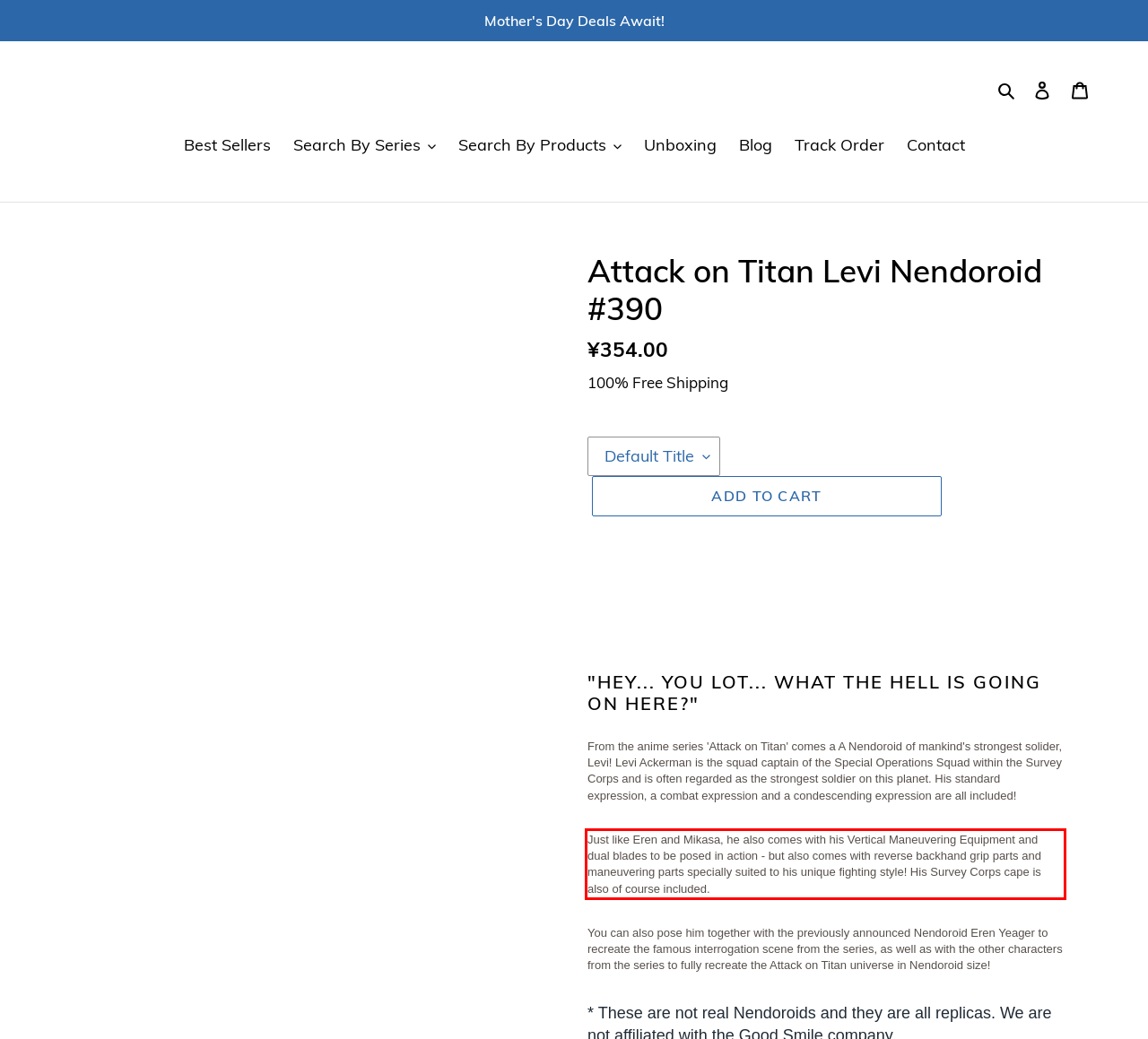Using the webpage screenshot, recognize and capture the text within the red bounding box.

Just like Eren and Mikasa, he also comes with his Vertical Maneuvering Equipment and dual blades to be posed in action - but also comes with reverse backhand grip parts and maneuvering parts specially suited to his unique fighting style! His Survey Corps cape is also of course included.